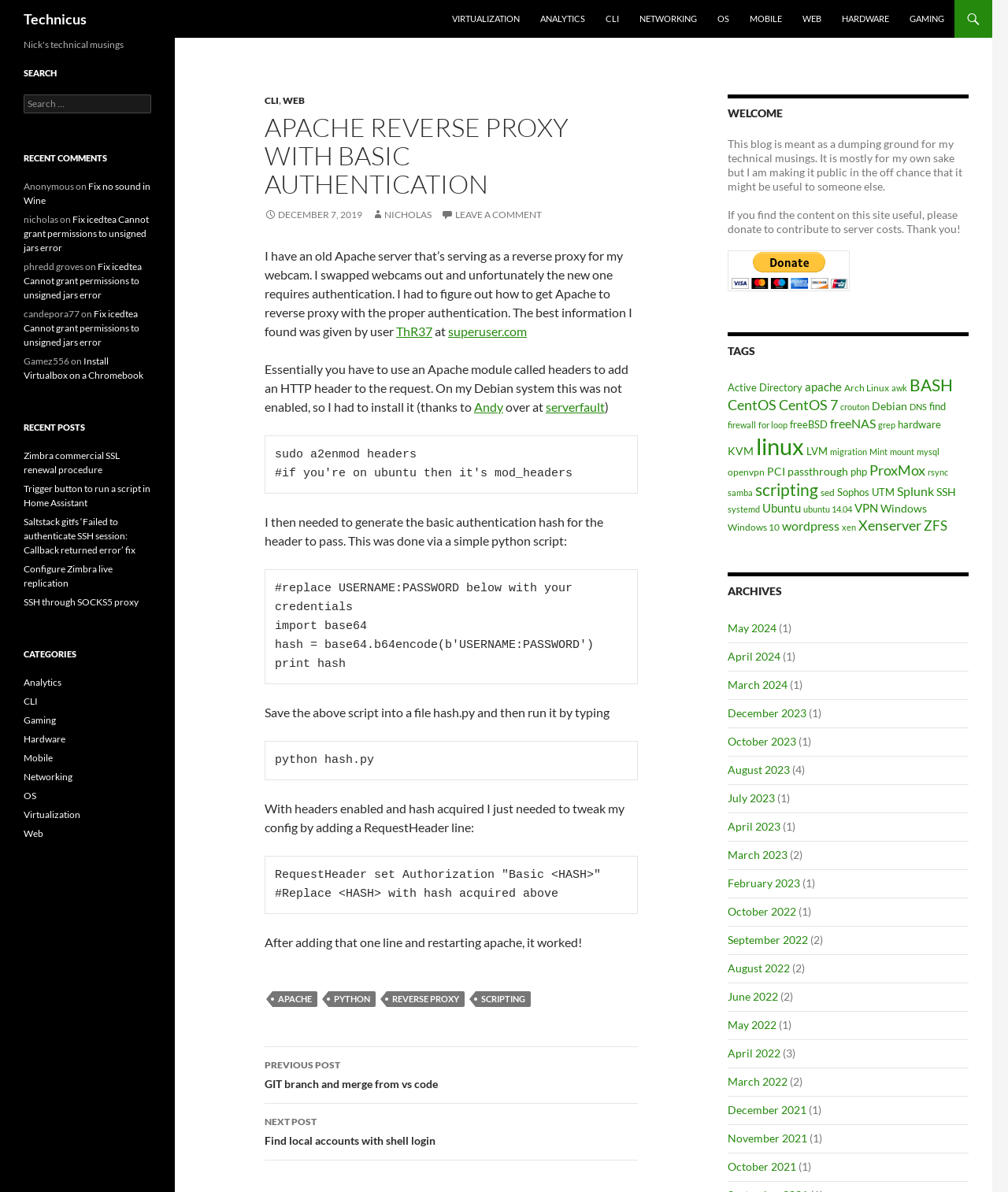Please find the bounding box coordinates of the element that you should click to achieve the following instruction: "Click on the 'NEXT POST' button". The coordinates should be presented as four float numbers between 0 and 1: [left, top, right, bottom].

[0.262, 0.926, 0.633, 0.974]